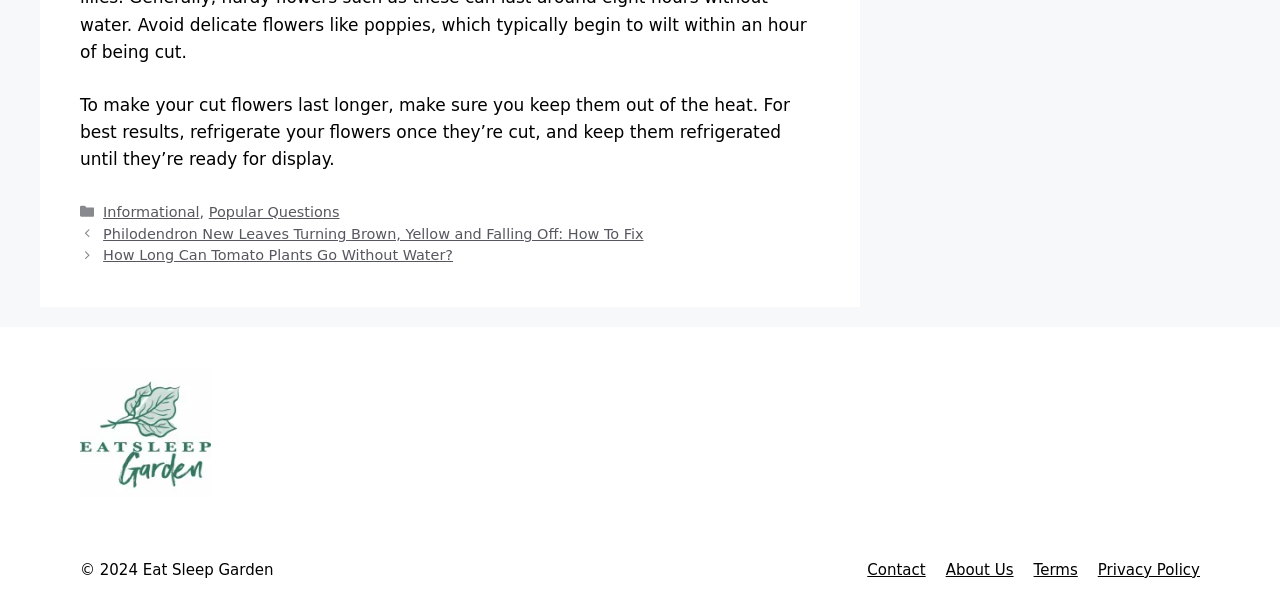What is the name of the website?
Answer the question with a detailed explanation, including all necessary information.

The name of the website can be found in the static text at the bottom of the webpage, which says '© 2024 Eat Sleep Garden'.